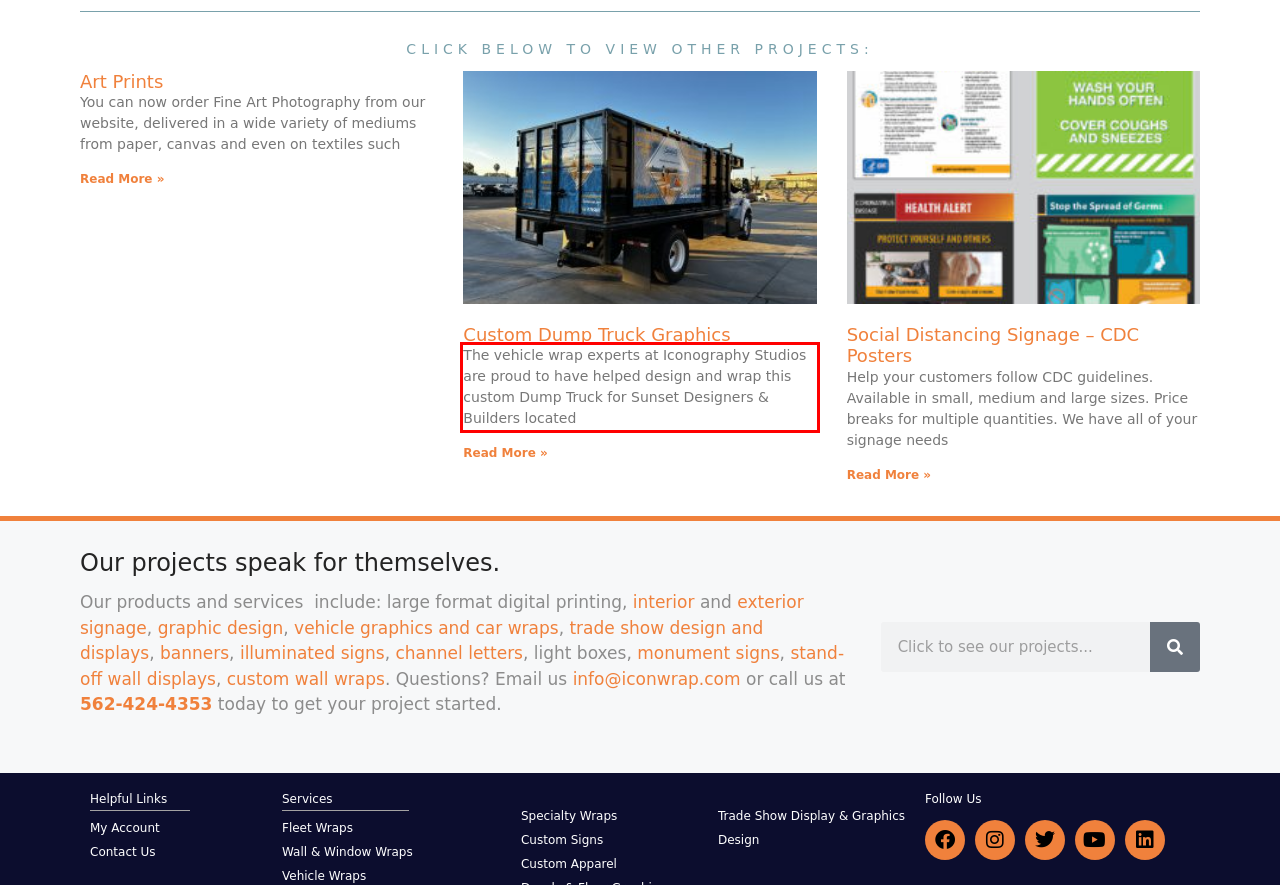Please identify and extract the text from the UI element that is surrounded by a red bounding box in the provided webpage screenshot.

The vehicle wrap experts at Iconography Studios are proud to have helped design and wrap this custom Dump Truck for Sunset Designers & Builders located